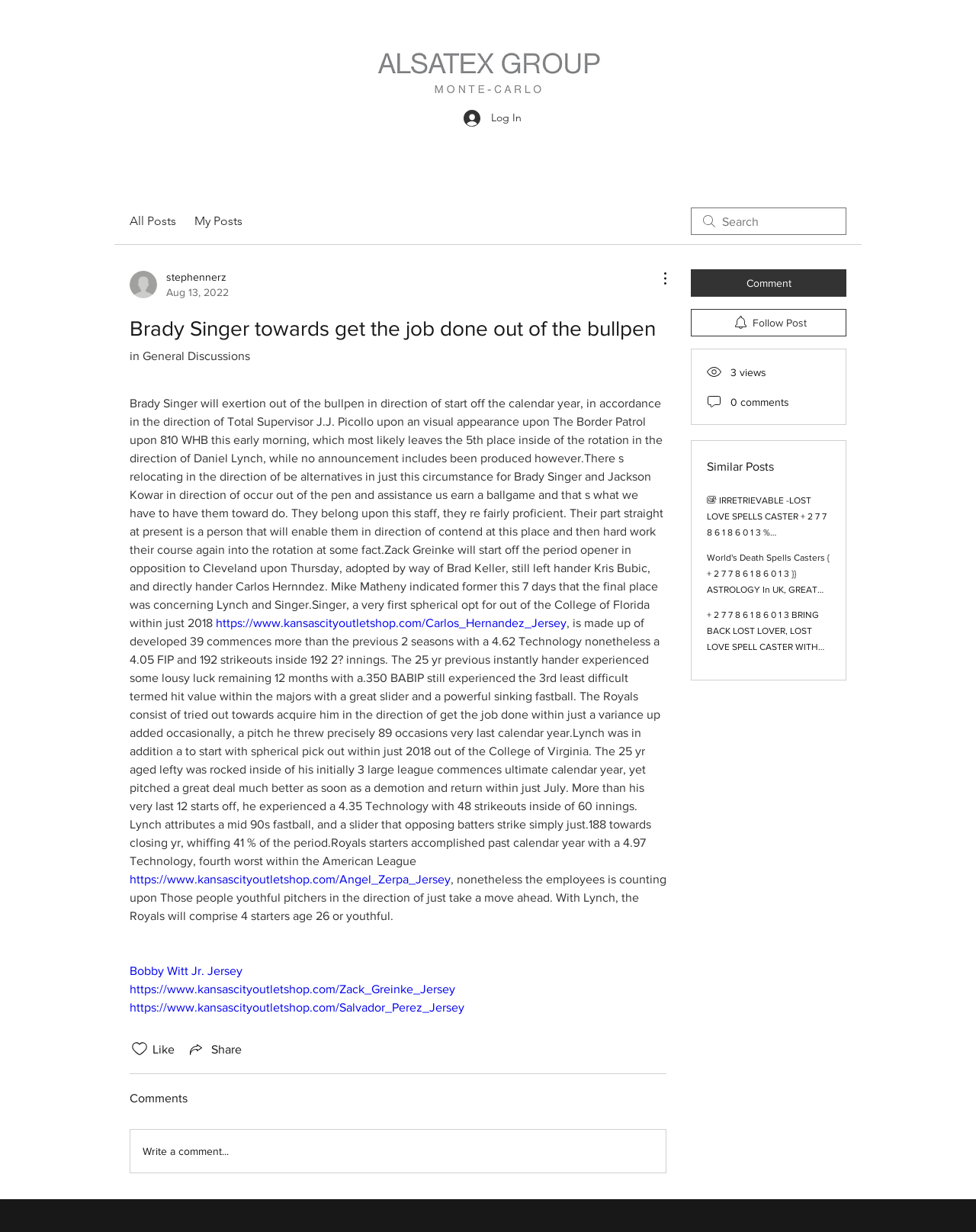Using the provided description Heets, find the bounding box coordinates for the UI element. Provide the coordinates in (top-left x, top-left y, bottom-right x, bottom-right y) format, ensuring all values are between 0 and 1.

None